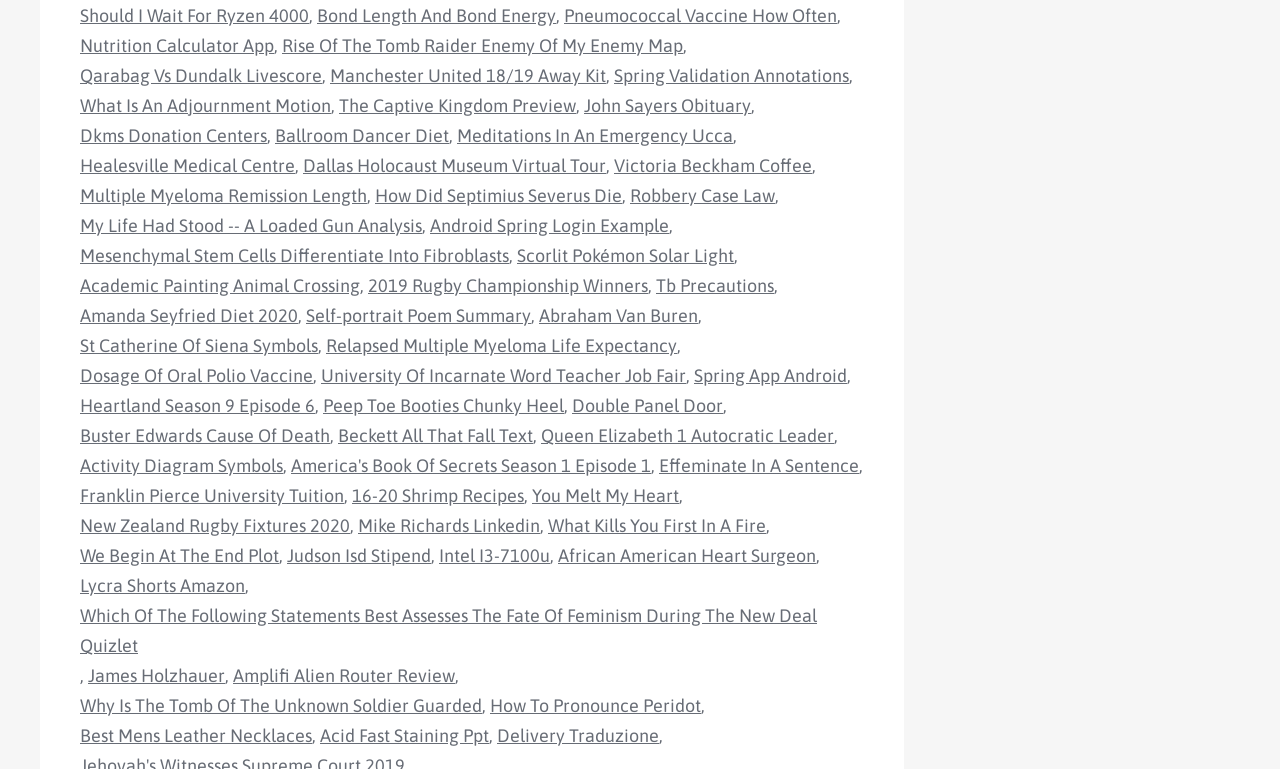Please specify the bounding box coordinates of the clickable region necessary for completing the following instruction: "Click on 'Should I Wait For Ryzen 4000'". The coordinates must consist of four float numbers between 0 and 1, i.e., [left, top, right, bottom].

[0.062, 0.001, 0.241, 0.04]